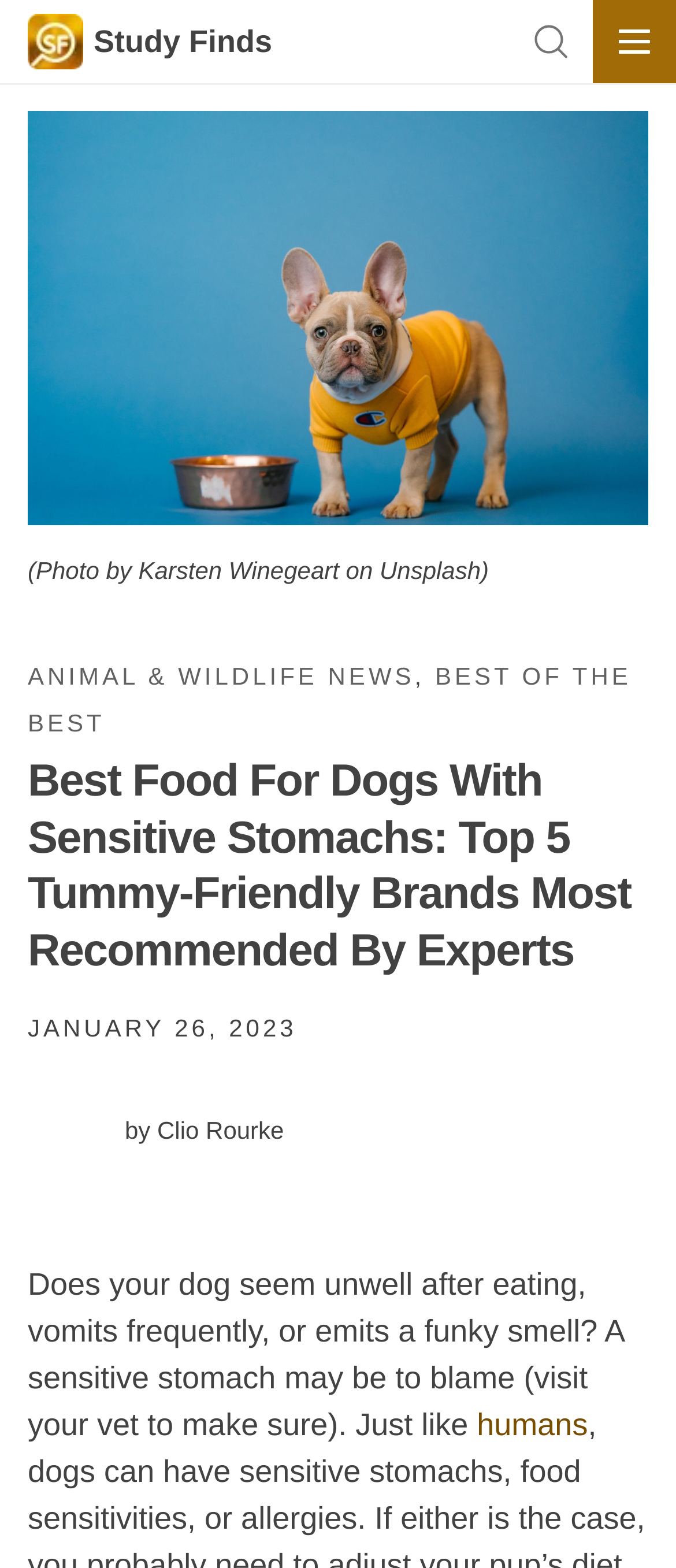Based on the element description "humans", predict the bounding box coordinates of the UI element.

[0.705, 0.898, 0.87, 0.92]